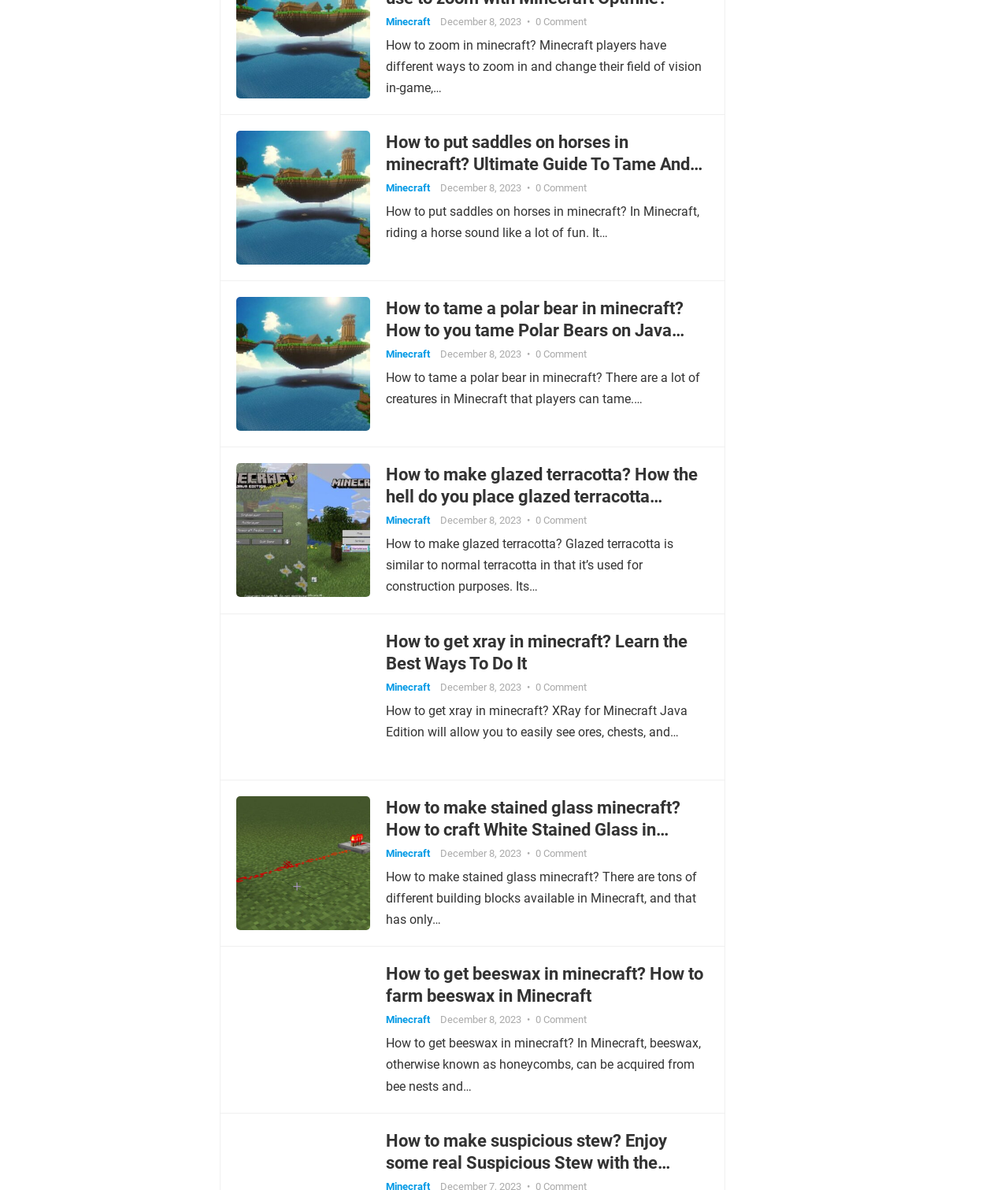Please identify the bounding box coordinates of the clickable area that will allow you to execute the instruction: "Learn about 'How to get xray in minecraft'".

[0.383, 0.529, 0.703, 0.566]